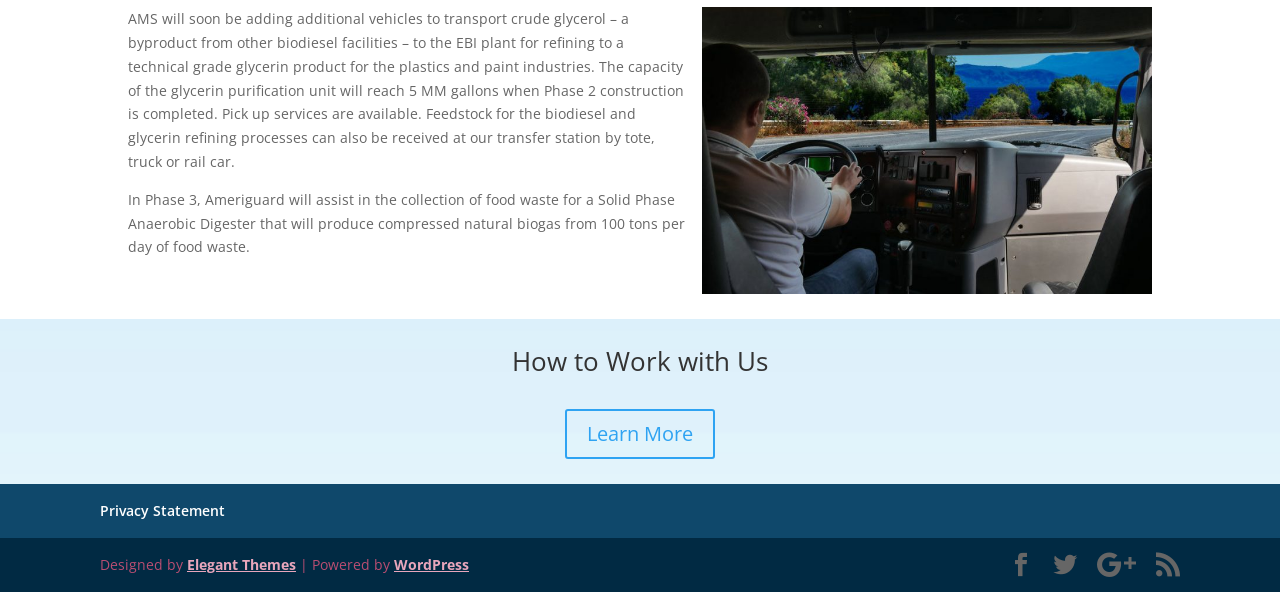Can you specify the bounding box coordinates for the region that should be clicked to fulfill this instruction: "Visit Elegant Themes".

[0.146, 0.938, 0.231, 0.97]